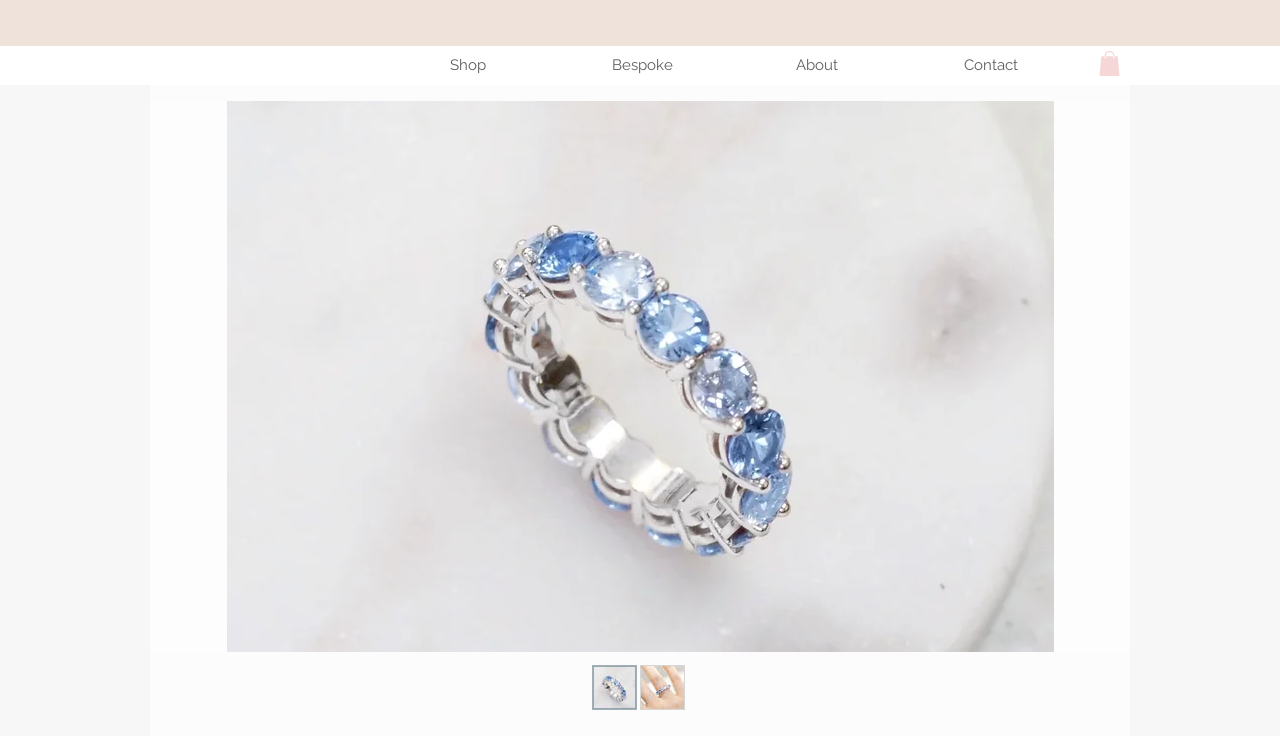Deliver a detailed narrative of the webpage's visual and textual elements.

This webpage is about a Blue Sapphire Eternity Ring, specifically the one designed by Antonia Lawes. At the top of the page, there is a navigation menu with four links: "Shop", "Bespoke", "About", and "Contact", which are aligned horizontally and take up about half of the page's width. 

Below the navigation menu, there is a small button with an image, located at the top right corner of the page. 

On the left side of the page, there is a large image of the Blue Sapphire Eternity Ring, which takes up about a quarter of the page's width and height. 

To the right of the large image, there is a section with a header that displays the product name, "Blue Sapphire Eternity Ring". This section also contains two buttons with thumbnails of the ring, which are aligned vertically and positioned near the bottom of the section. 

The webpage has a total of five images, including the large product image, the two thumbnails, and two more images, one of which is a small icon associated with a link at the top left corner of the page.